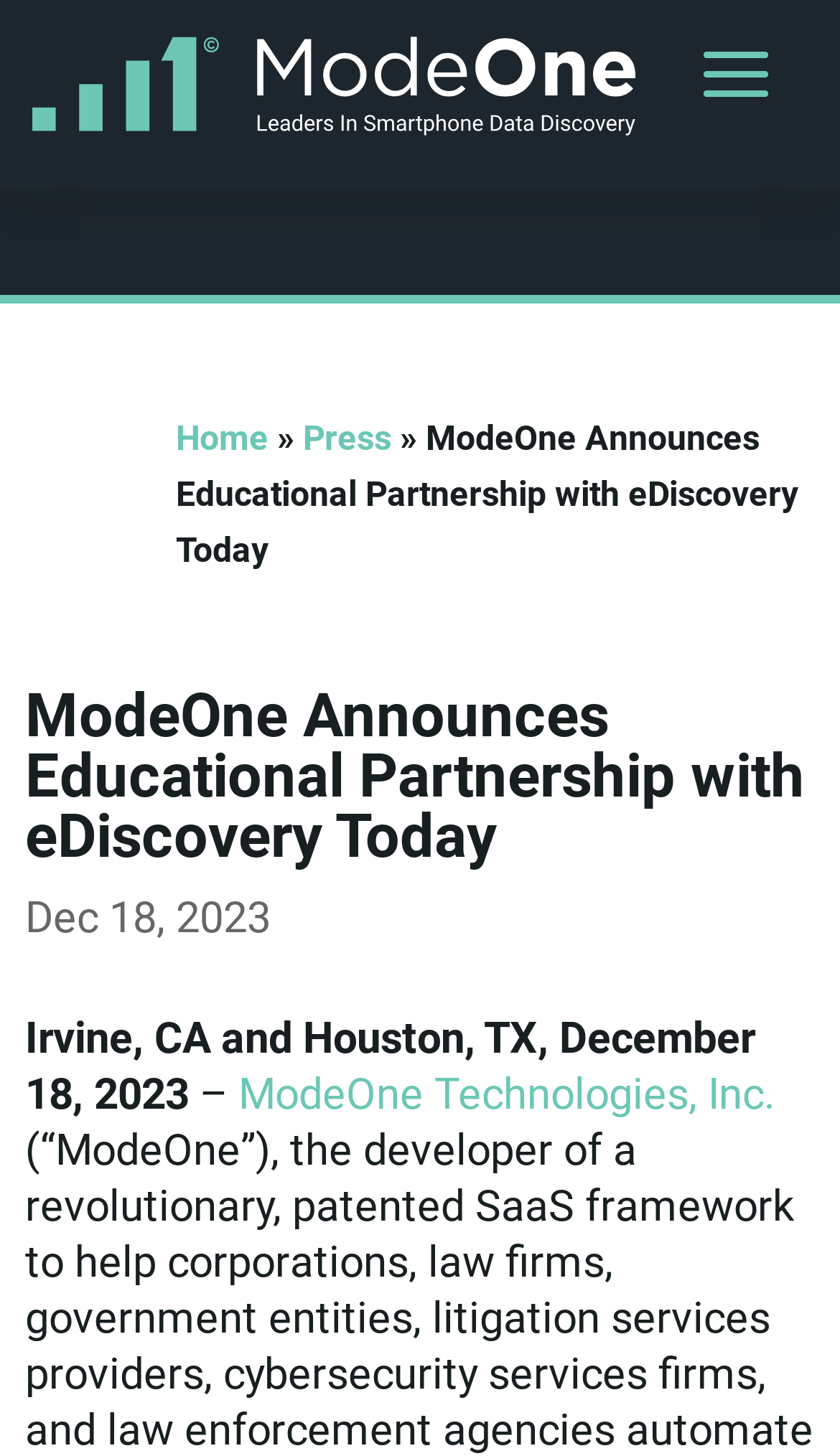What is the name of the company announcing the partnership?
Provide an in-depth and detailed answer to the question.

I found the name of the company by looking at the link text 'ModeOne Technologies, Inc.' which is located in the first paragraph of the webpage.